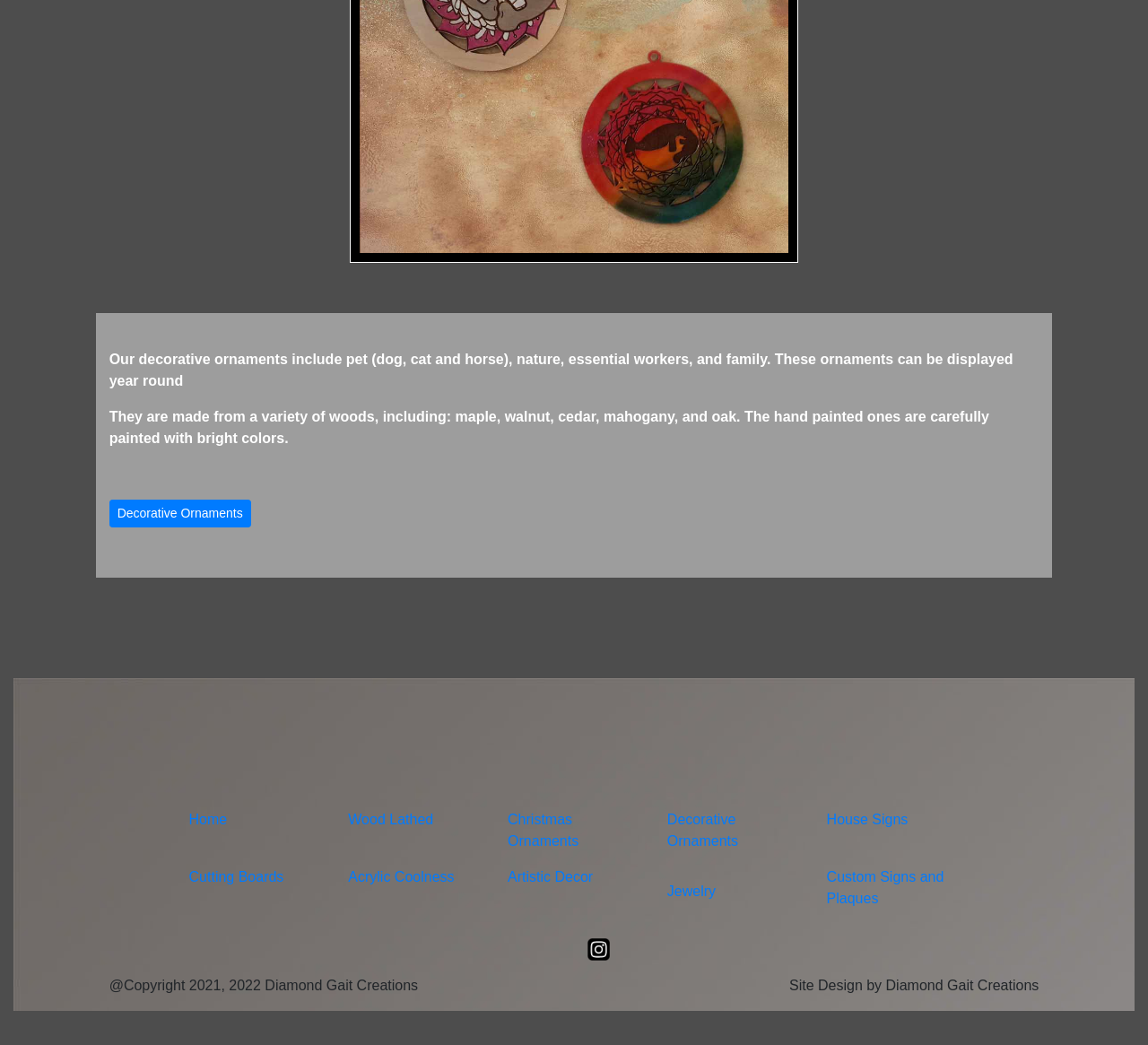What is the name of the company that designed the website?
From the image, respond using a single word or phrase.

Diamond Gait Creations